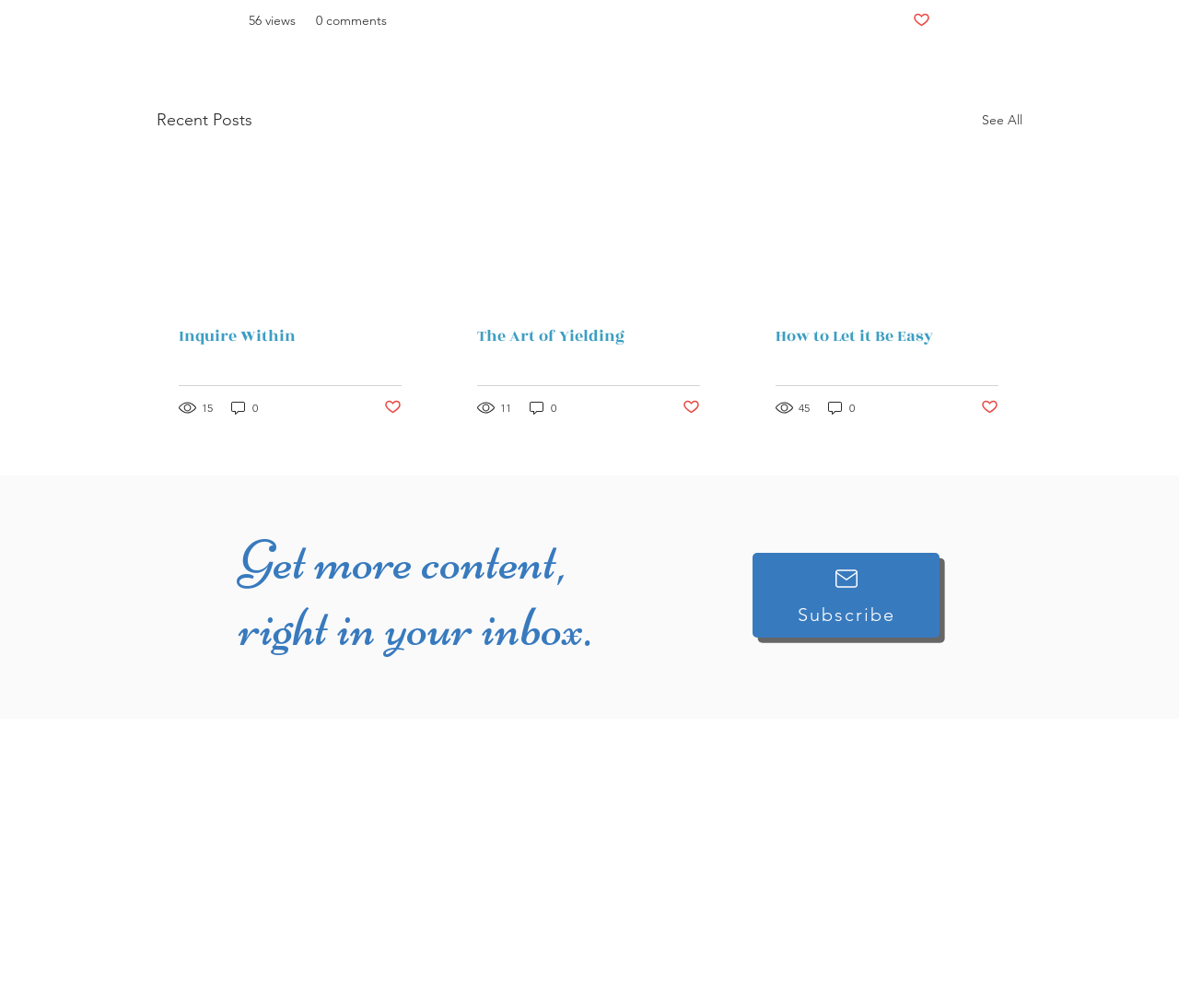Identify the coordinates of the bounding box for the element that must be clicked to accomplish the instruction: "Share on Facebook".

None